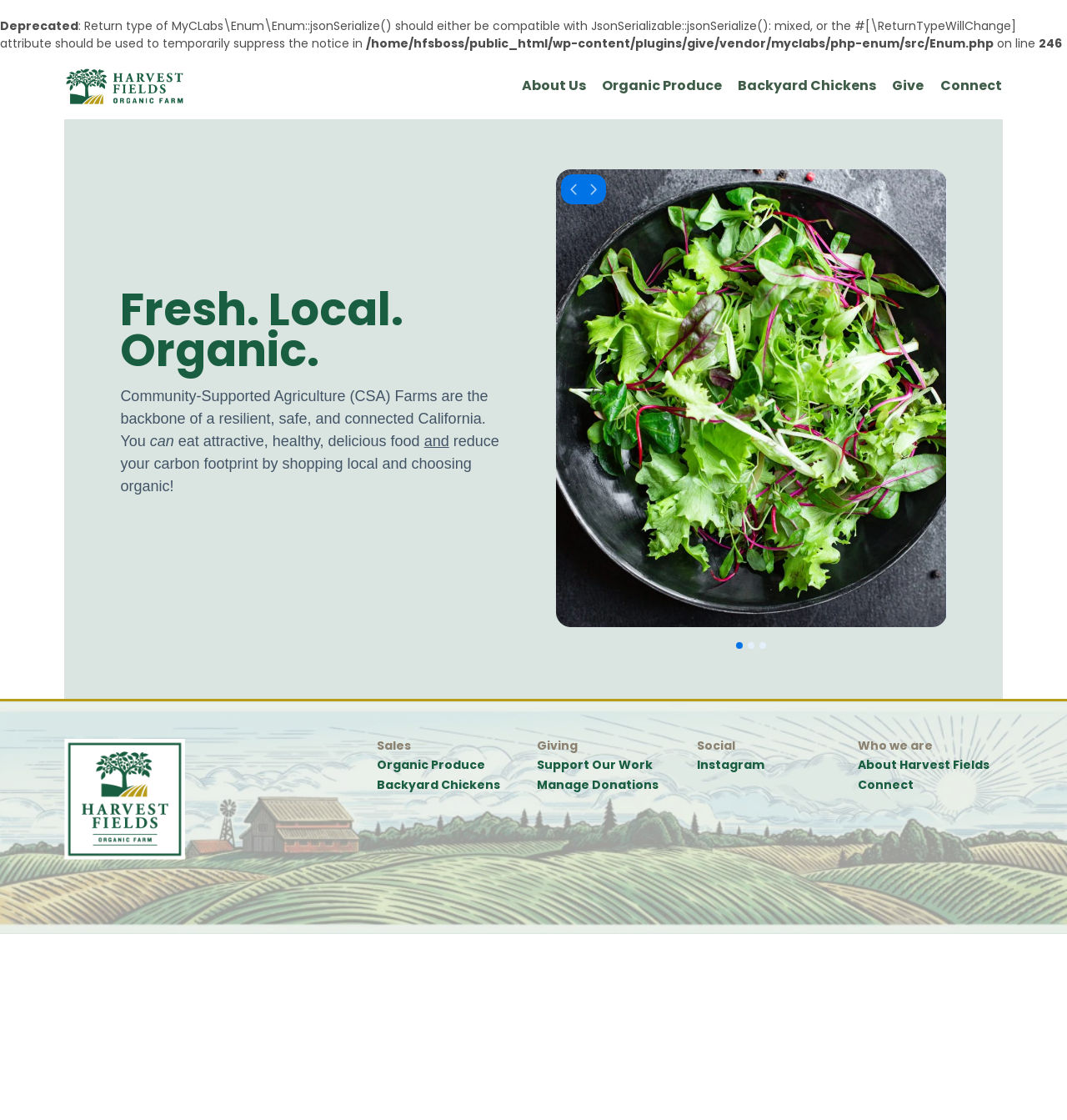Give a one-word or one-phrase response to the question: 
What is the name of the farm?

Harvest Fields Organic Farm